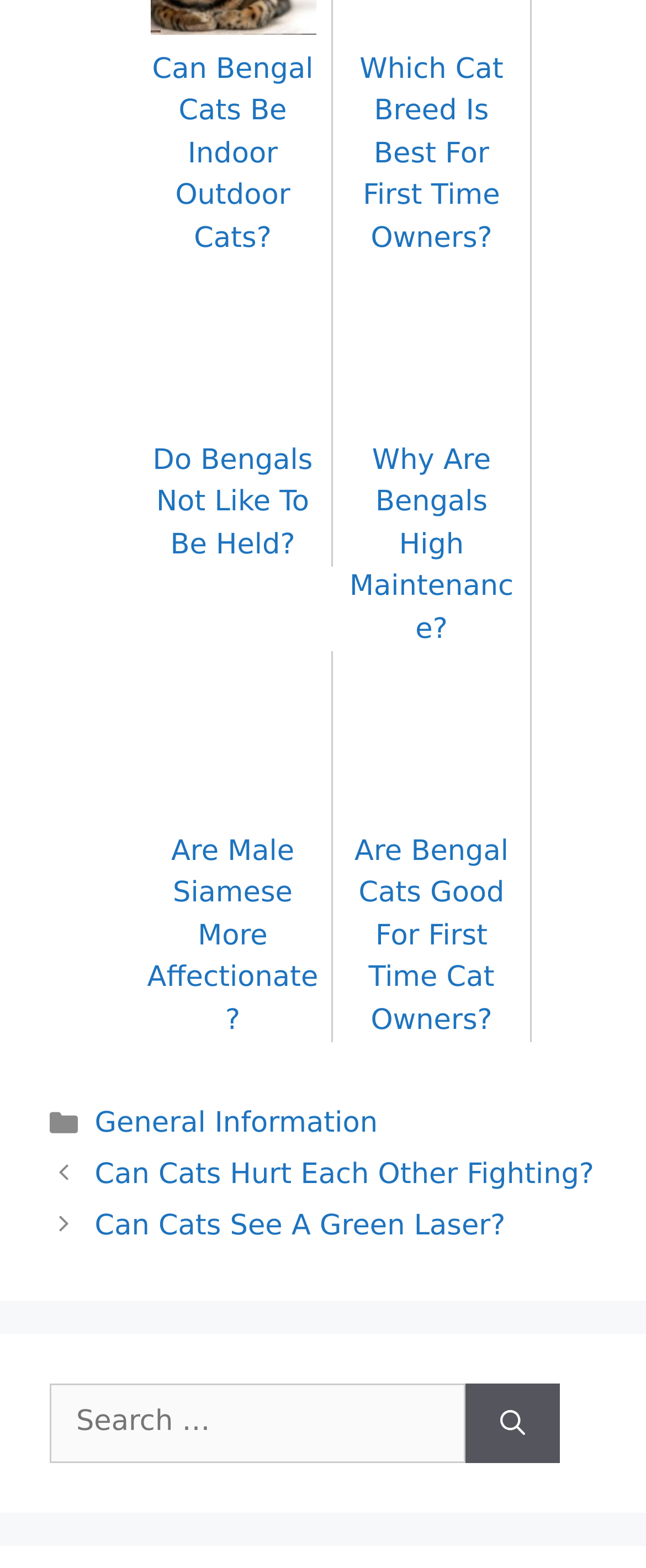What is the topic of the first link?
Using the visual information, reply with a single word or short phrase.

Bengal Cats